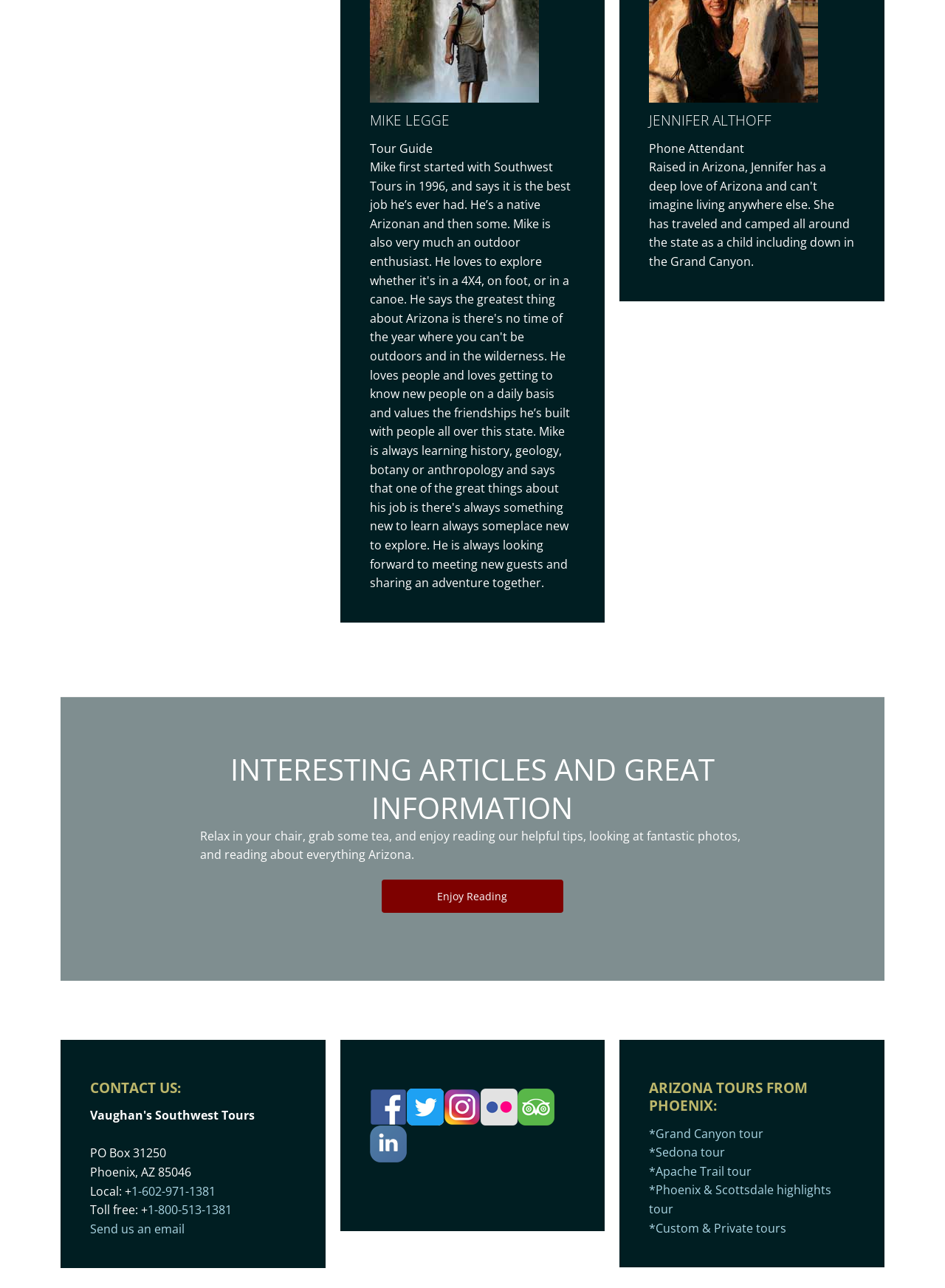Pinpoint the bounding box coordinates of the clickable area necessary to execute the following instruction: "Call 1-602-971-1381". The coordinates should be given as four float numbers between 0 and 1, namely [left, top, right, bottom].

[0.139, 0.918, 0.228, 0.931]